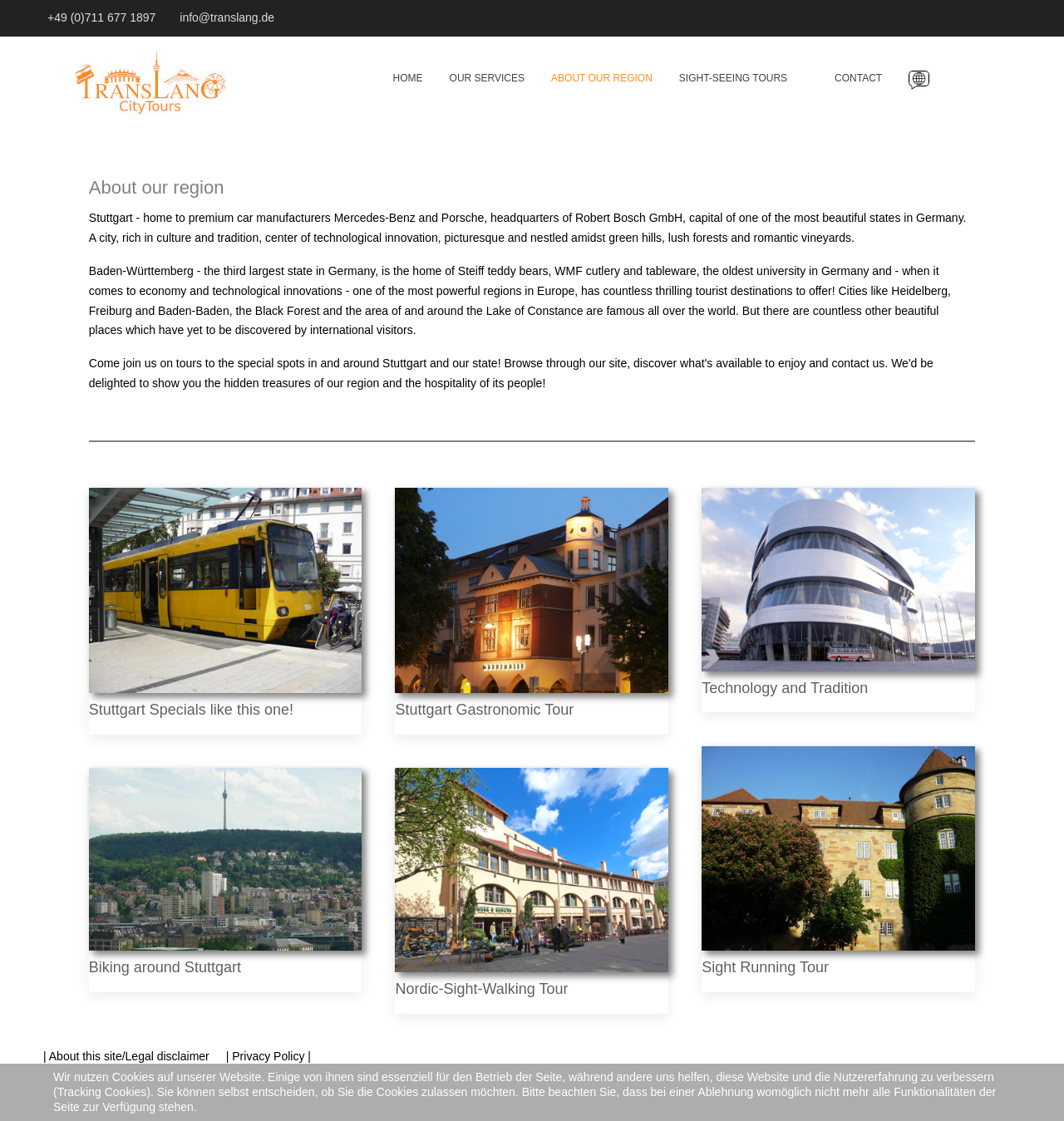Determine the bounding box for the UI element described here: "alt="Nordic-Sight-Walking Tour"".

[0.371, 0.769, 0.628, 0.781]